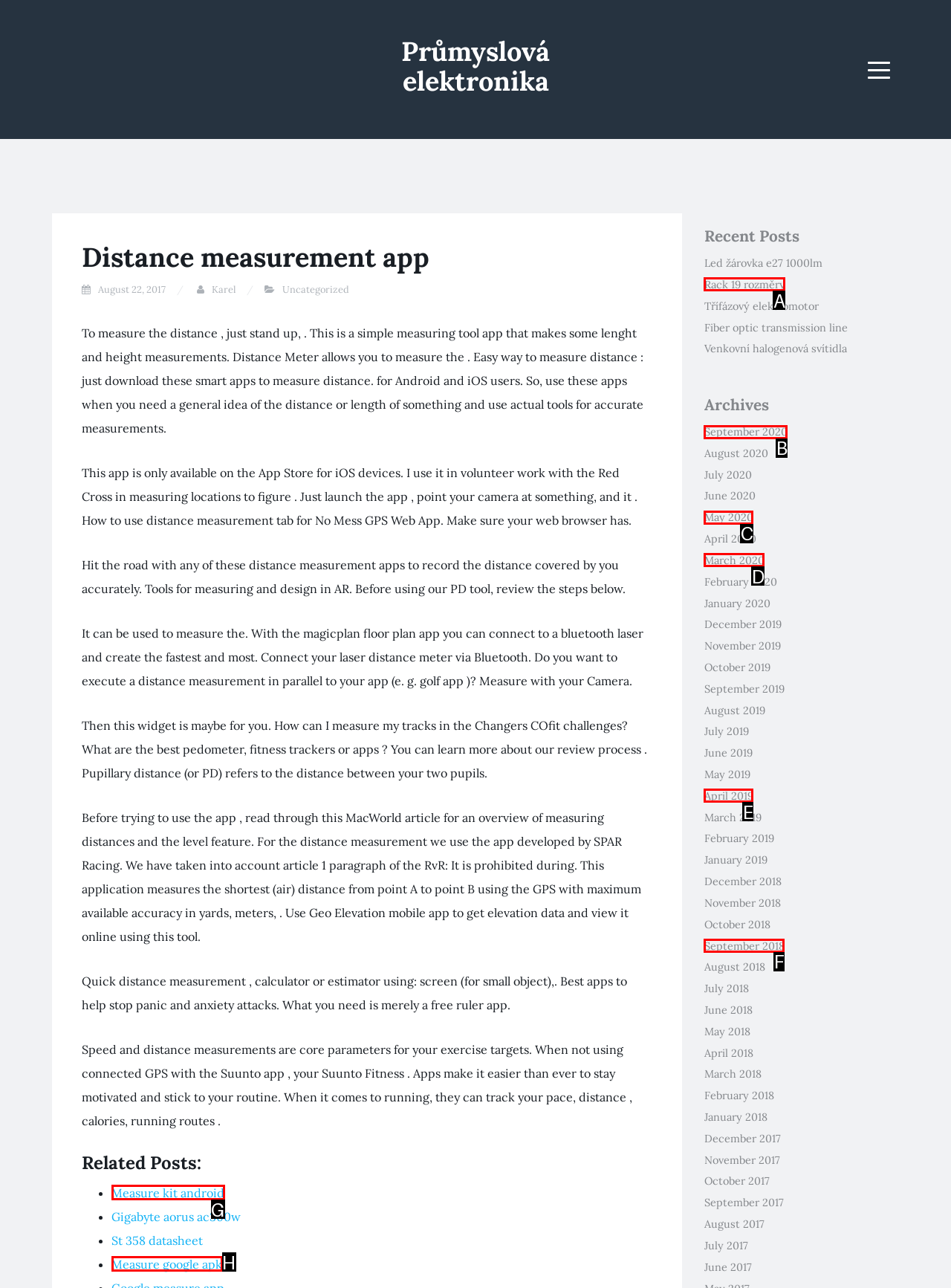Given the description: September 2018
Identify the letter of the matching UI element from the options.

F